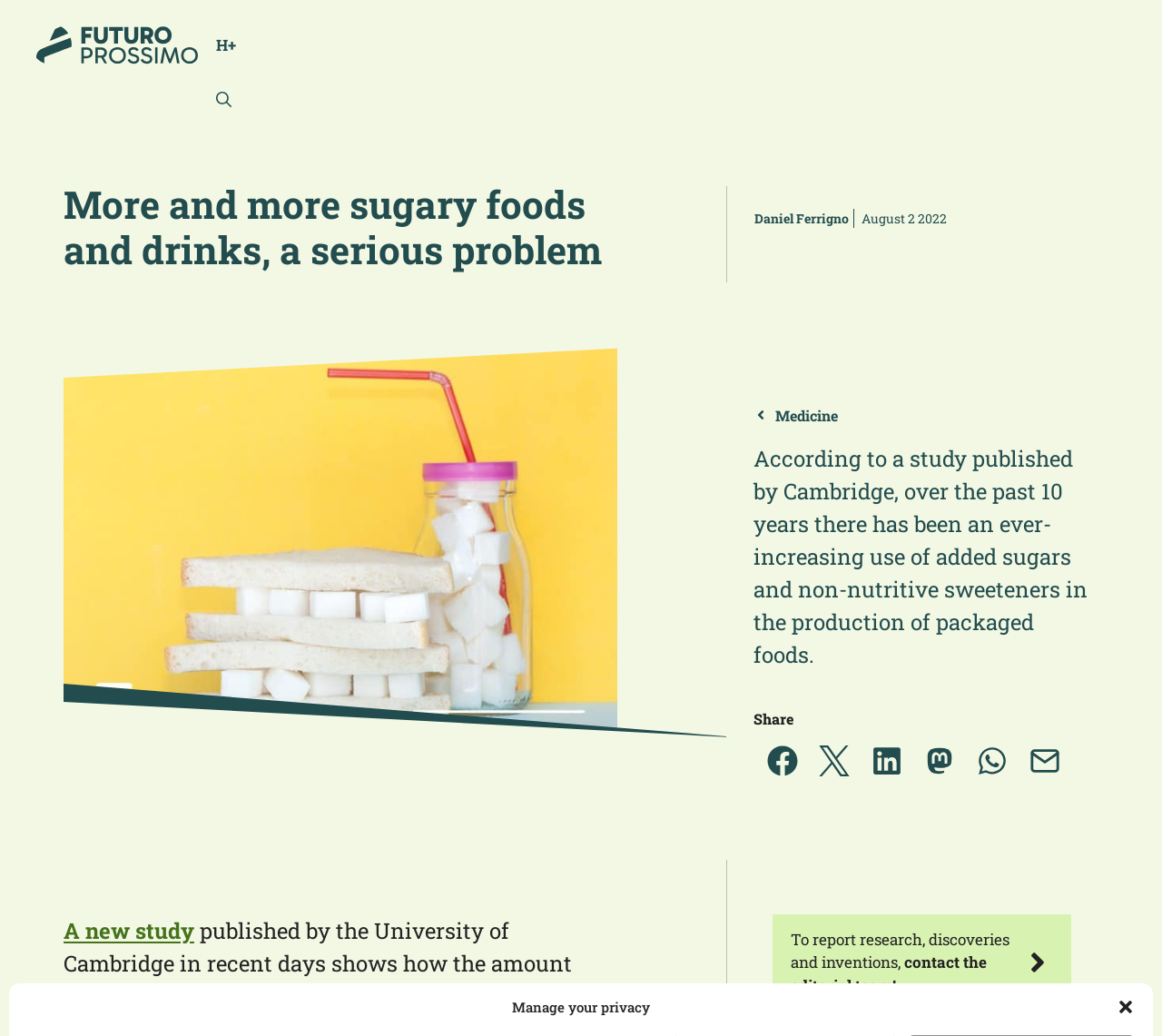What categories are available on the website?
Please give a detailed and elaborate explanation in response to the question.

The categories available on the website can be determined by looking at the heading 'Medicine' which is located below the article.